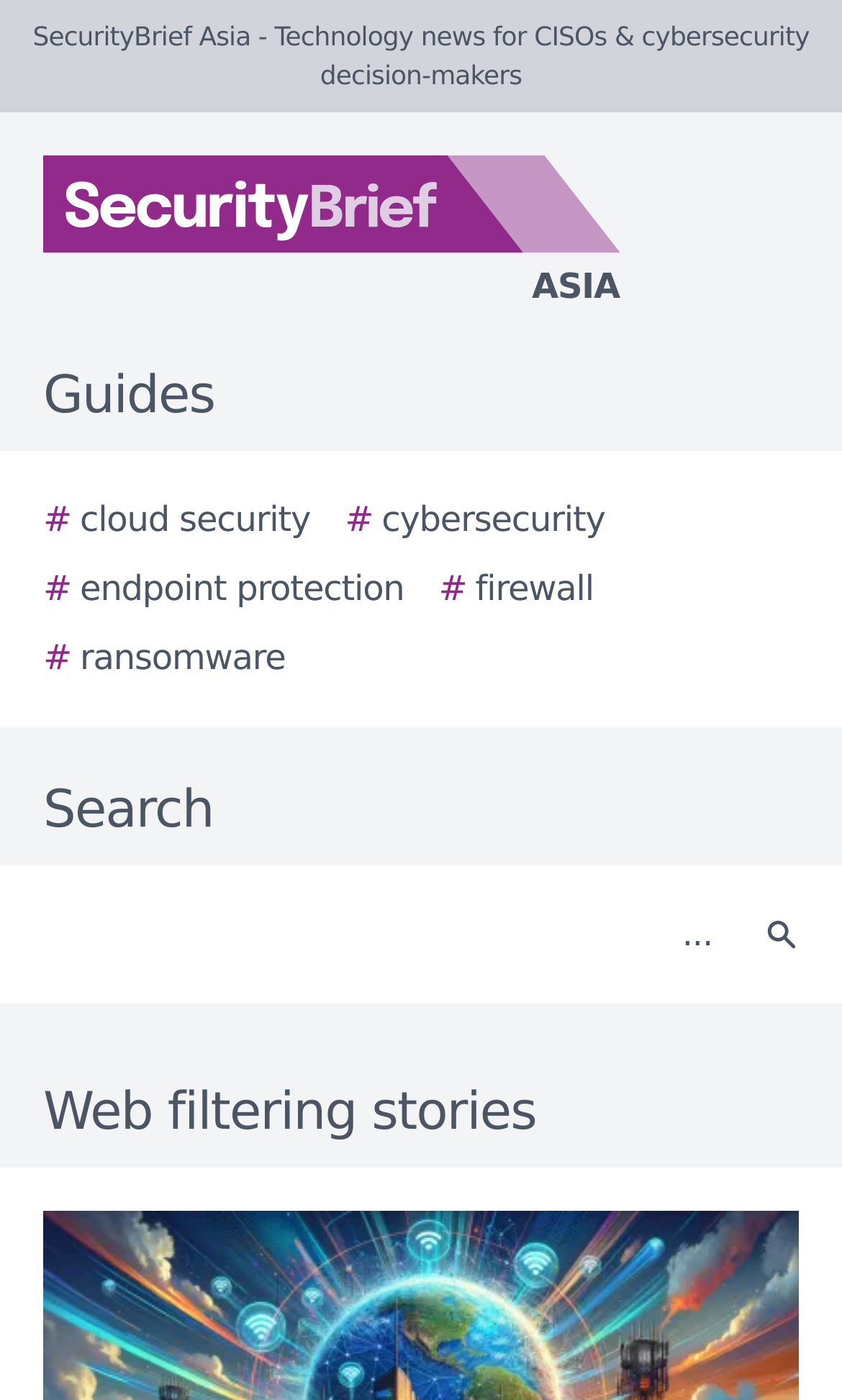Extract the bounding box for the UI element that matches this description: "# ransomware".

[0.051, 0.452, 0.339, 0.489]